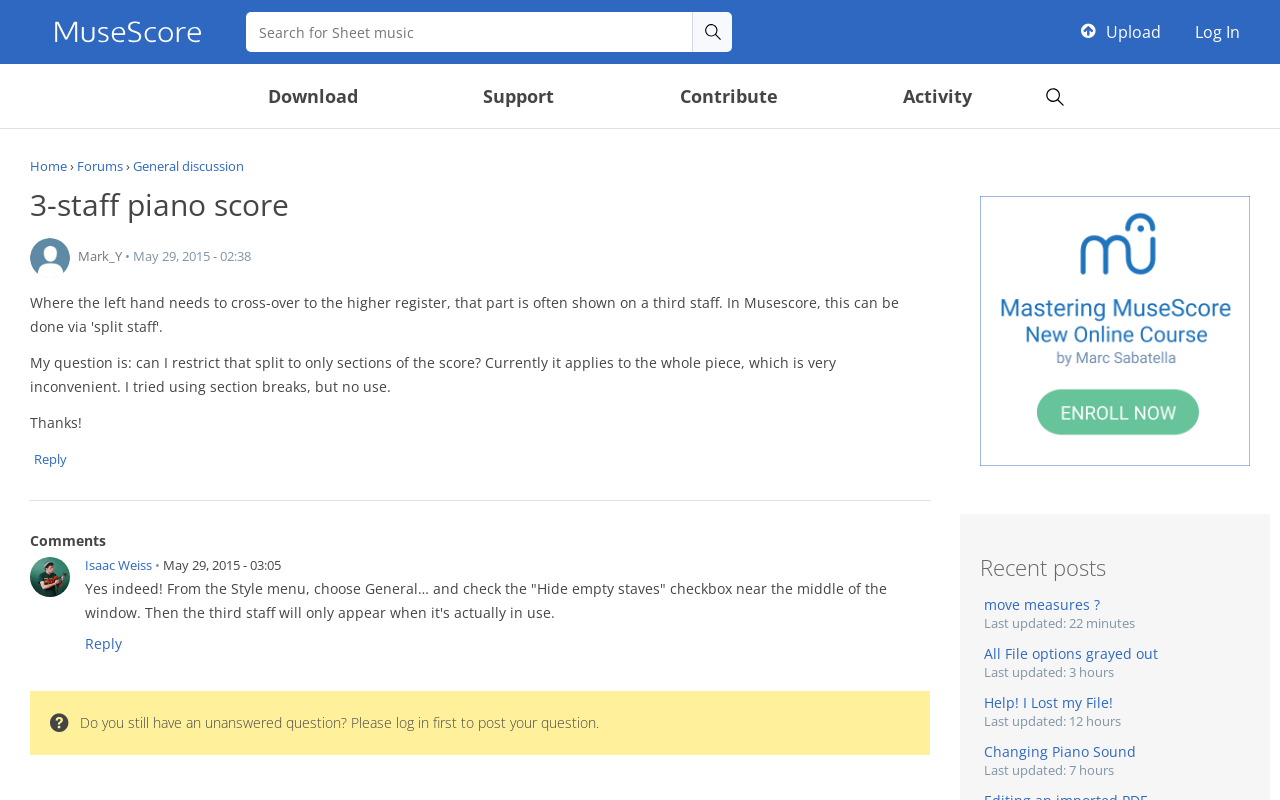What is the topic of the original question?
Please respond to the question with as much detail as possible.

The topic of the original question is 3-staff piano score, which can be inferred from the heading '3-staff piano score' and the context of the conversation.